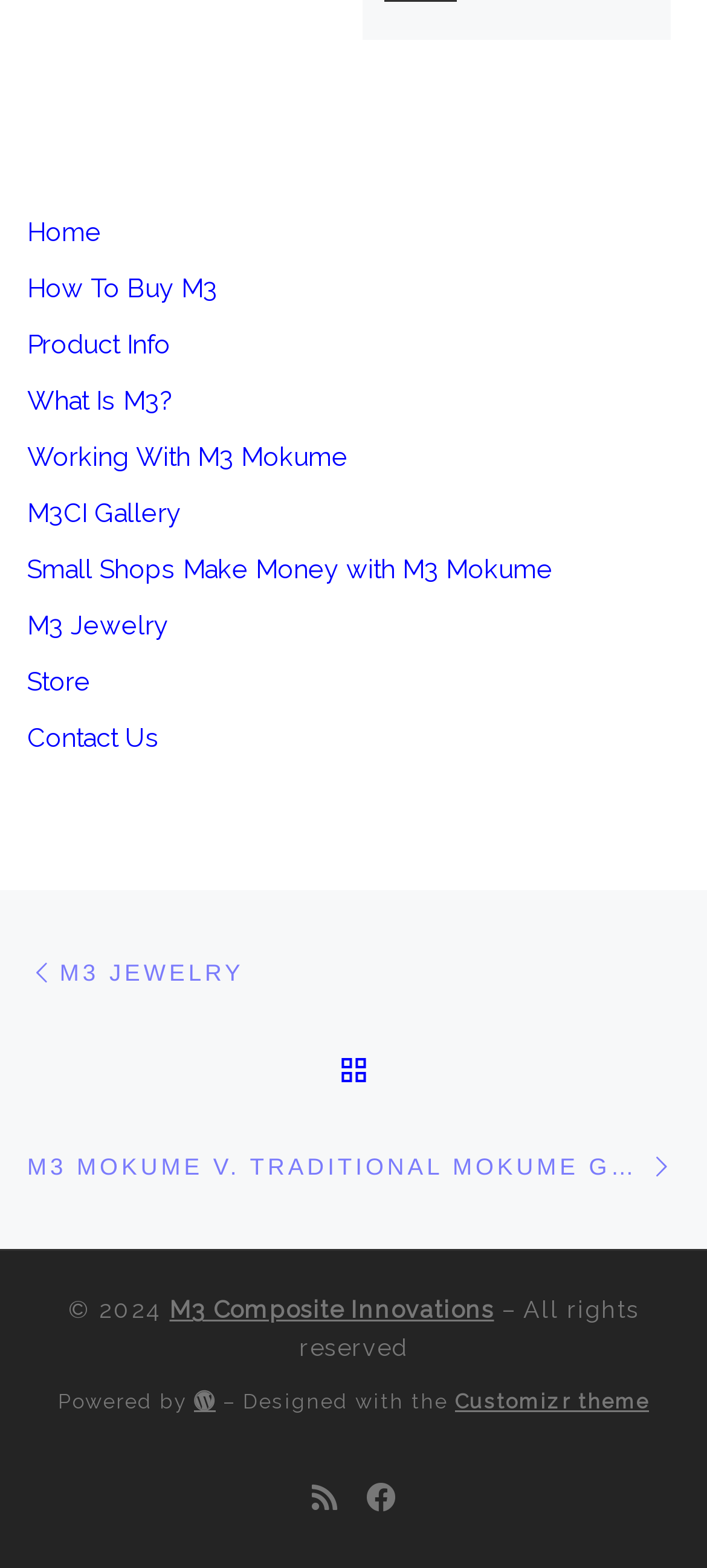Locate the bounding box of the UI element based on this description: "How To Buy M3". Provide four float numbers between 0 and 1 as [left, top, right, bottom].

[0.038, 0.171, 0.308, 0.197]